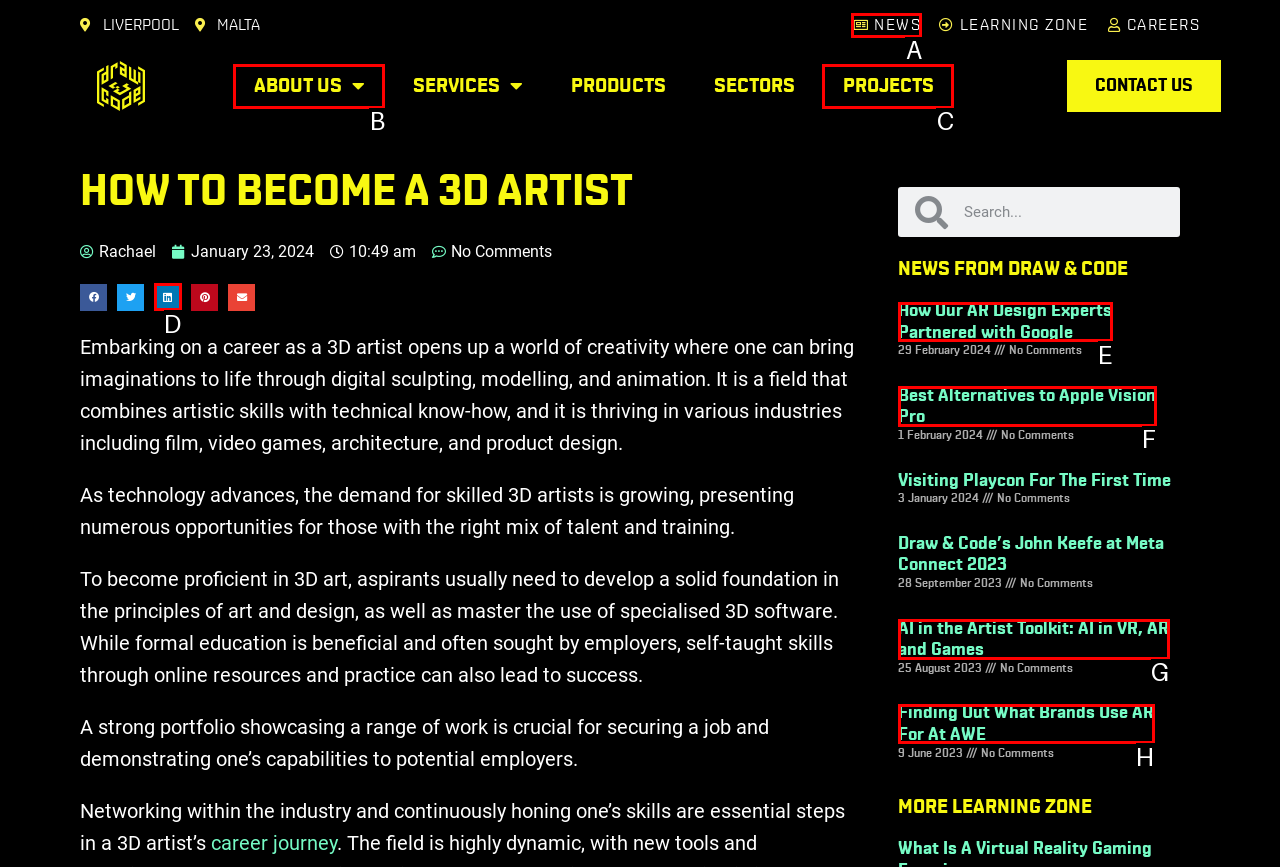Select the proper UI element to click in order to perform the following task: Click on the 'NEWS' link. Indicate your choice with the letter of the appropriate option.

A